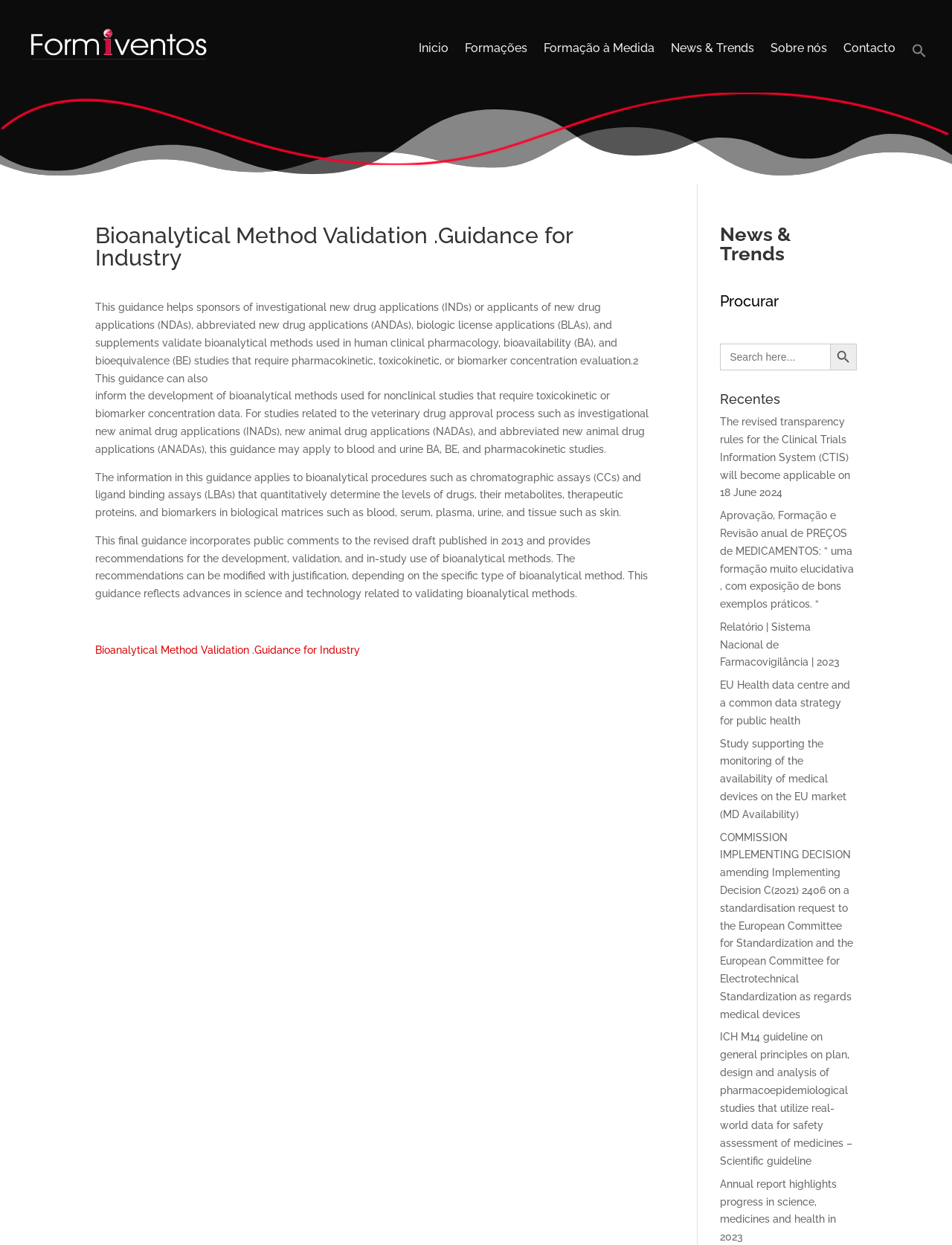Please locate the bounding box coordinates of the region I need to click to follow this instruction: "Click the 'Inicio' link".

[0.44, 0.035, 0.471, 0.053]